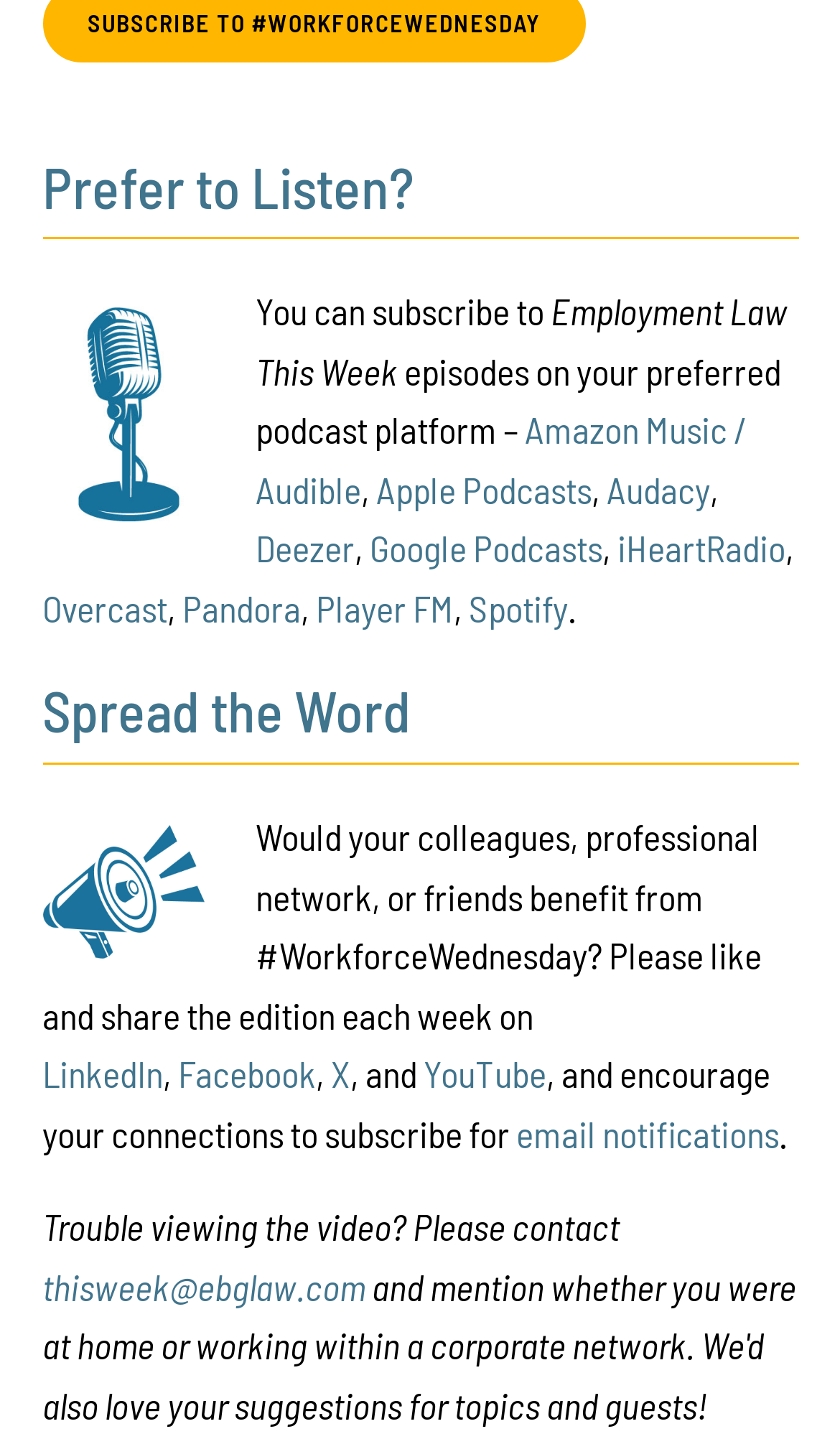What is the purpose of the 'Spread the Word' section?
We need a detailed and meticulous answer to the question.

The 'Spread the Word' section is located at the bottom of the webpage, and it contains text and links to social media platforms such as LinkedIn, Facebook, and YouTube. The purpose of this section is to encourage users to share the edition on their social media platforms.